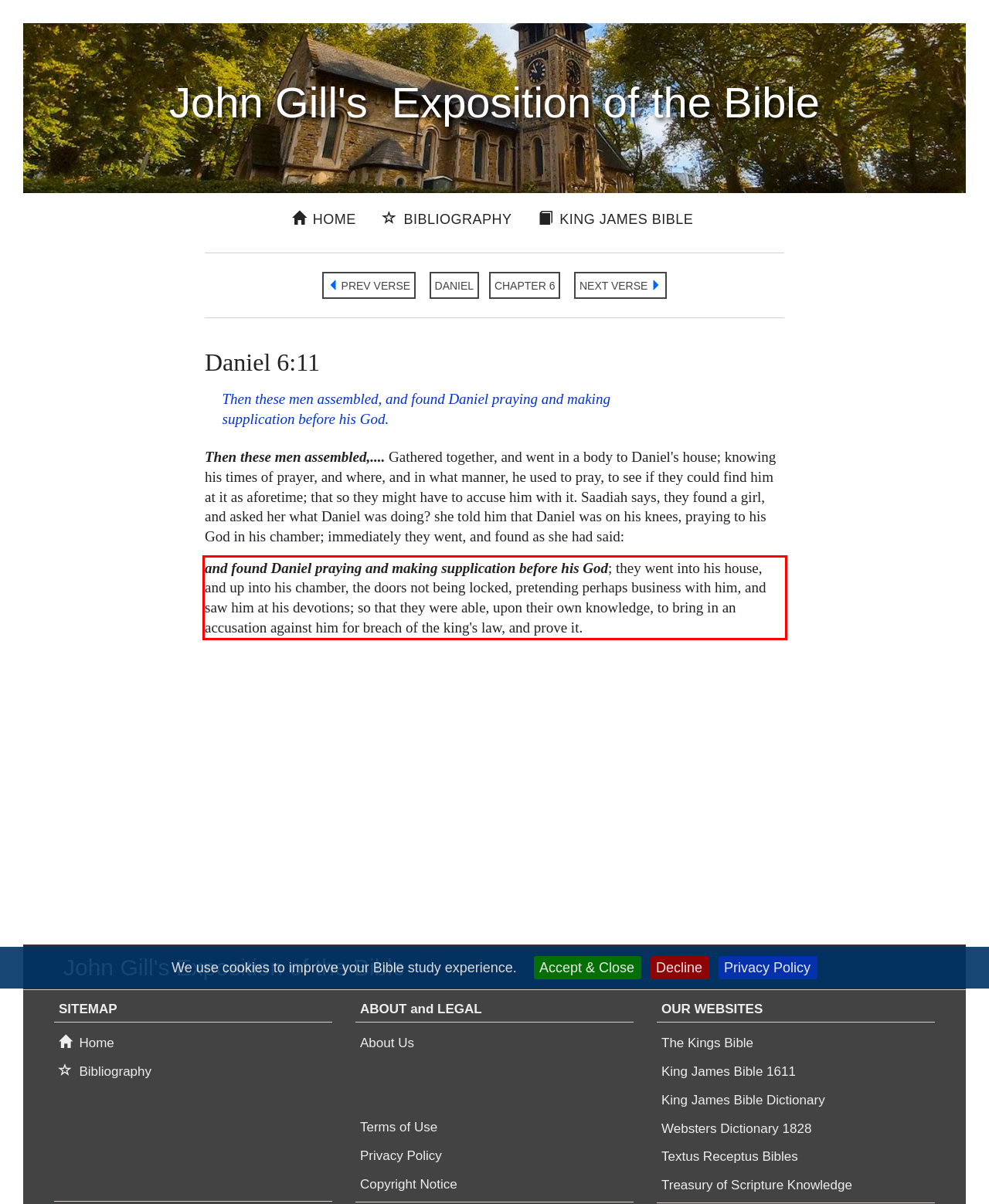Within the provided webpage screenshot, find the red rectangle bounding box and perform OCR to obtain the text content.

and found Daniel praying and making supplication before his God; they went into his house, and up into his chamber, the doors not being locked, pretending perhaps business with him, and saw him at his devotions; so that they were able, upon their own knowledge, to bring in an accusation against him for breach of the king's law, and prove it.